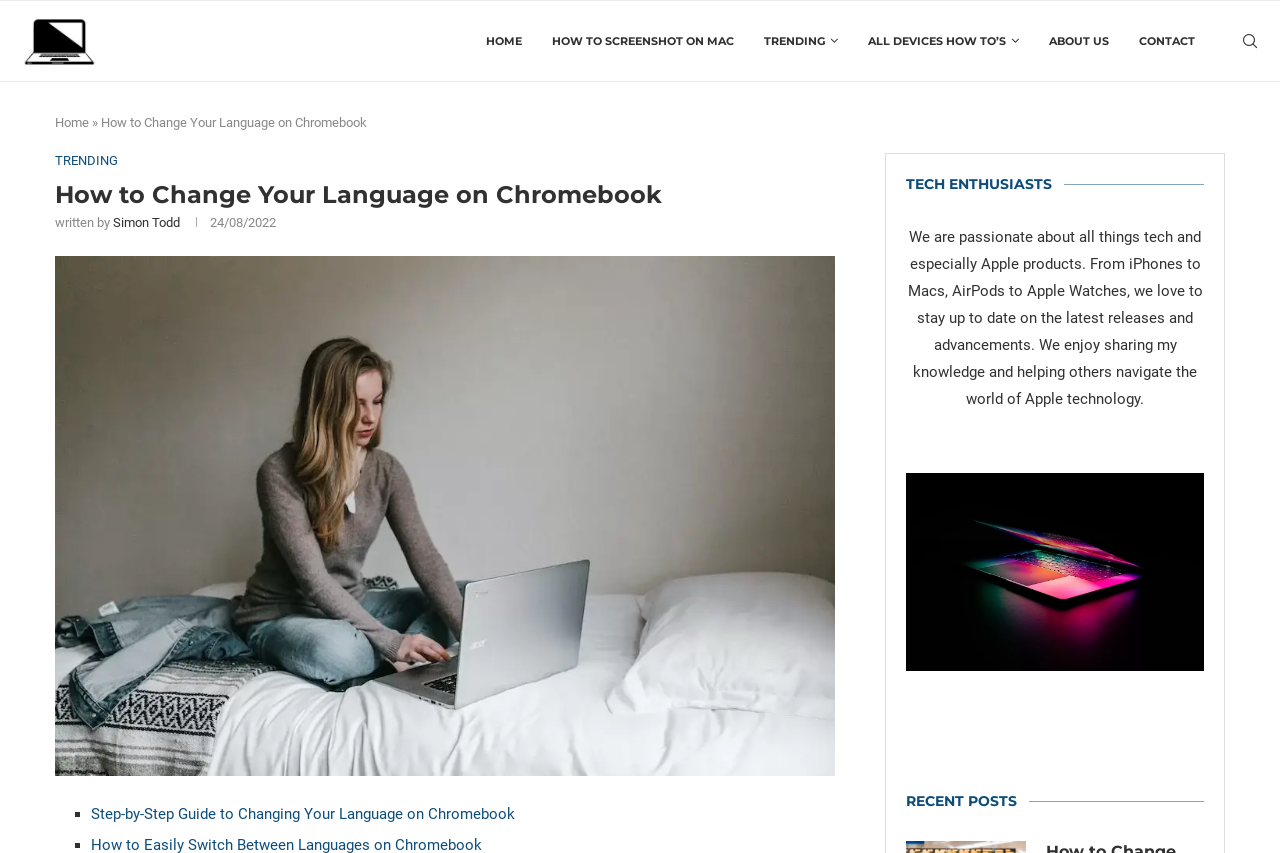Provide a one-word or one-phrase answer to the question:
How many links are there in the top navigation bar?

7